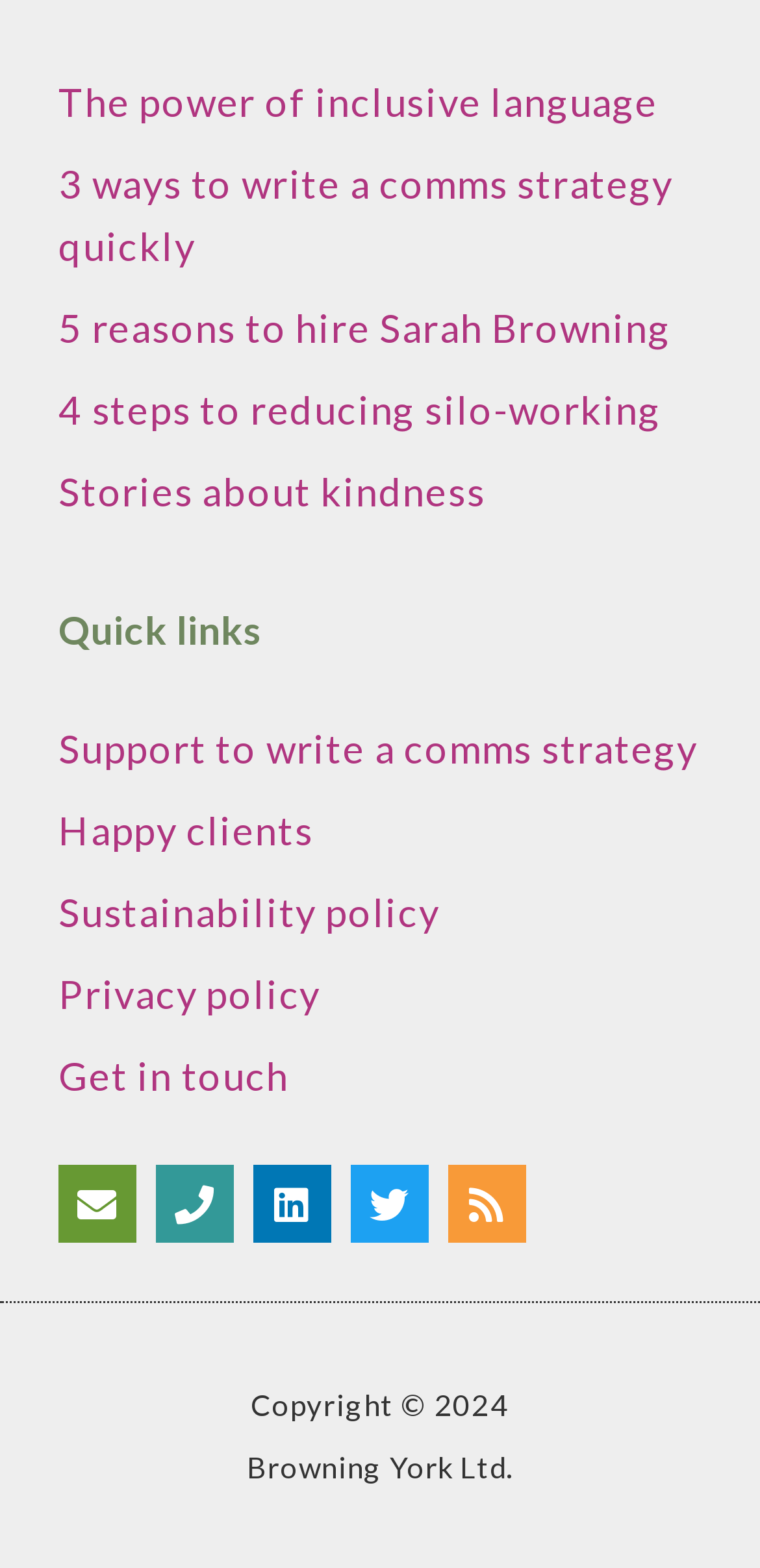What is the company name mentioned on the webpage? From the image, respond with a single word or brief phrase.

Browning York Ltd.